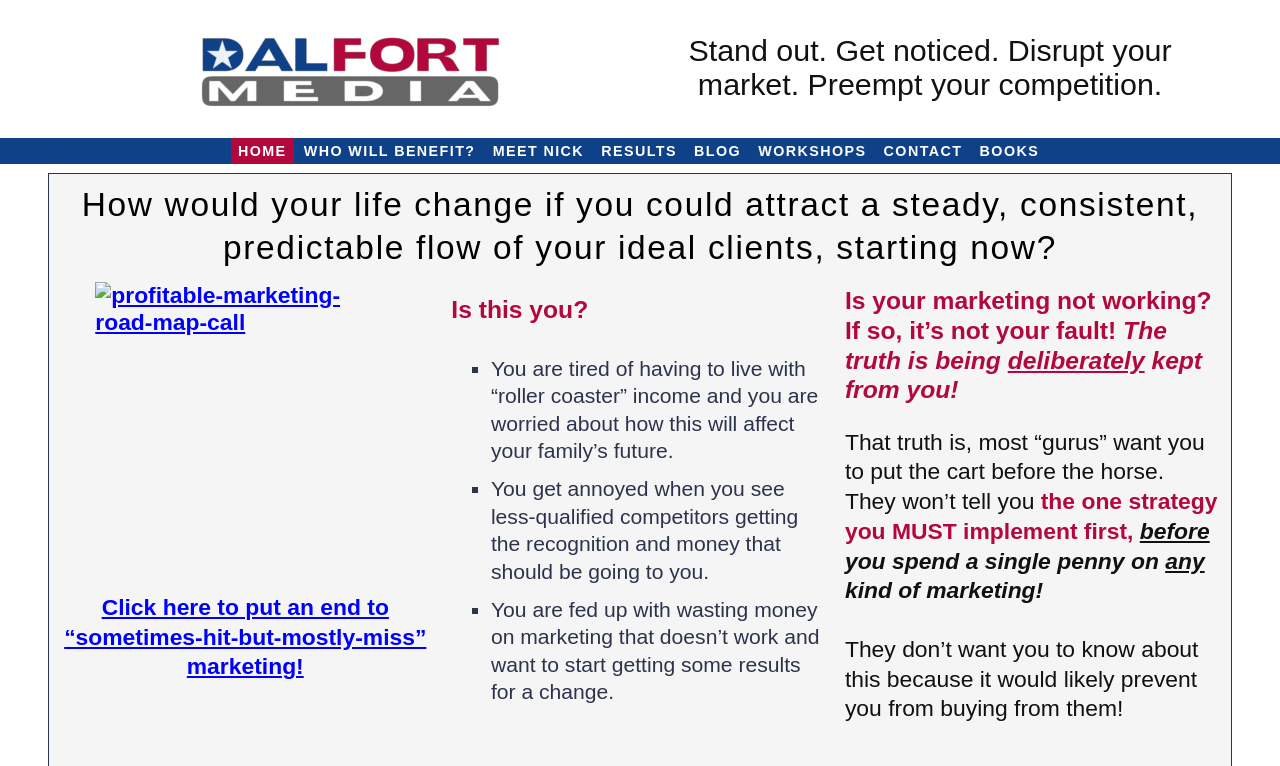What is the tone of the webpage?
Using the information from the image, give a concise answer in one word or a short phrase.

Conversational